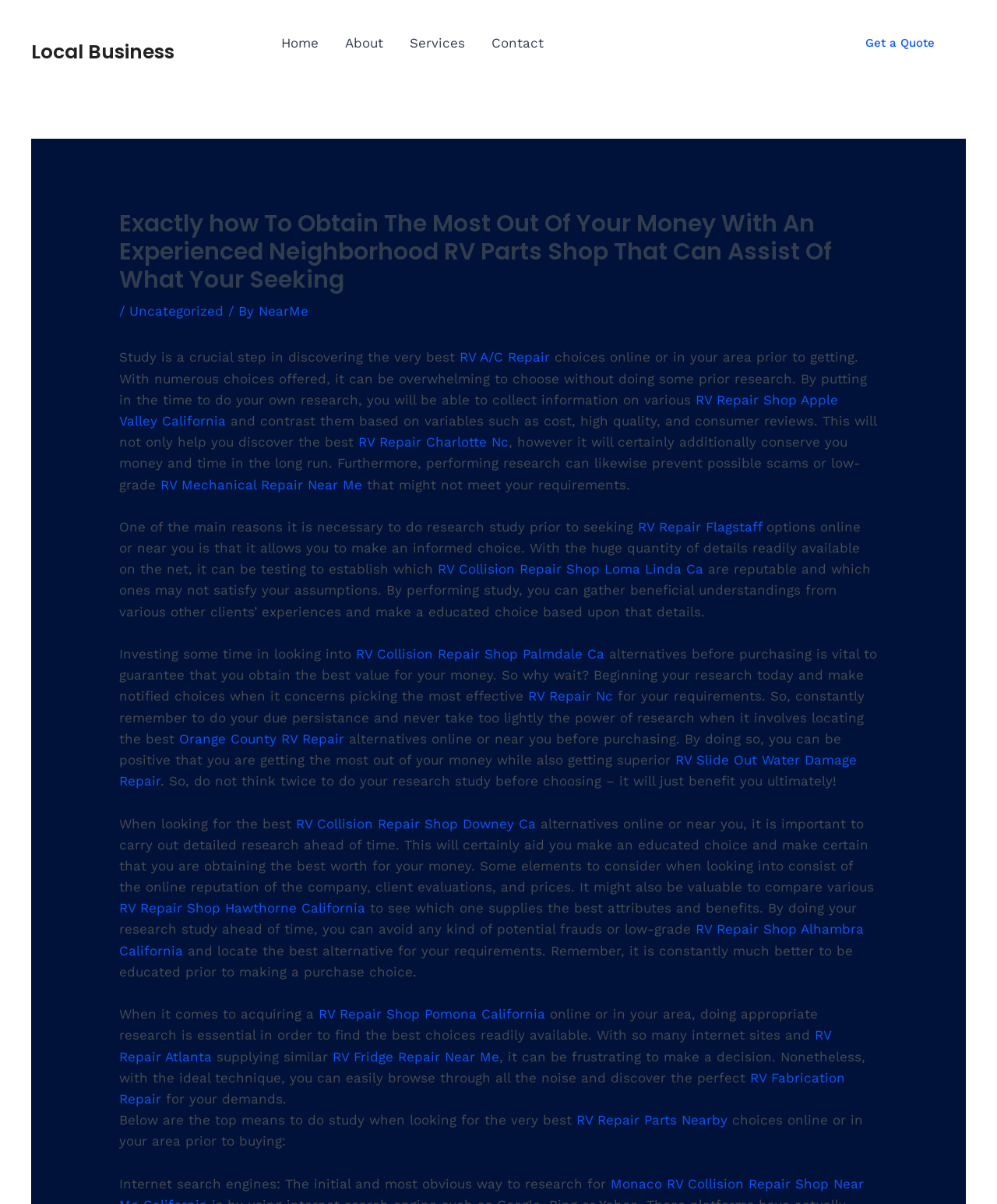Determine the bounding box coordinates of the UI element that matches the following description: "RV Repair Parts Nearby". The coordinates should be four float numbers between 0 and 1 in the format [left, top, right, bottom].

[0.578, 0.924, 0.73, 0.937]